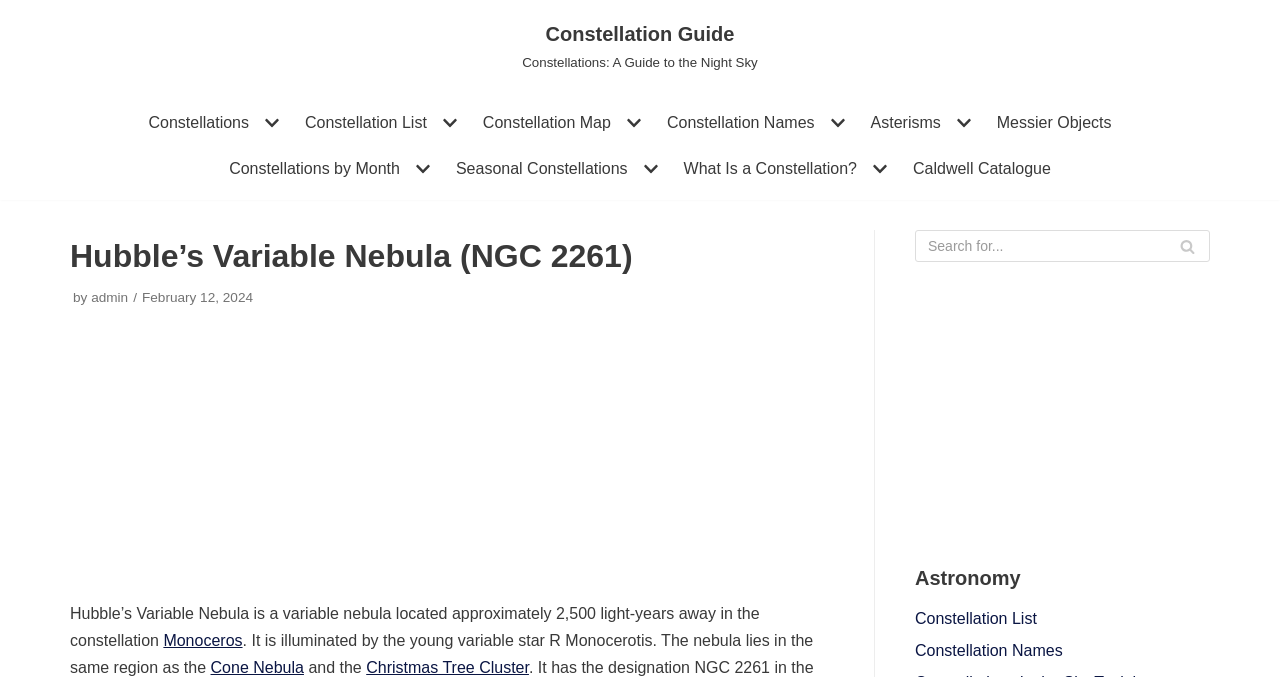Kindly provide the bounding box coordinates of the section you need to click on to fulfill the given instruction: "Search for something".

[0.715, 0.34, 0.945, 0.387]